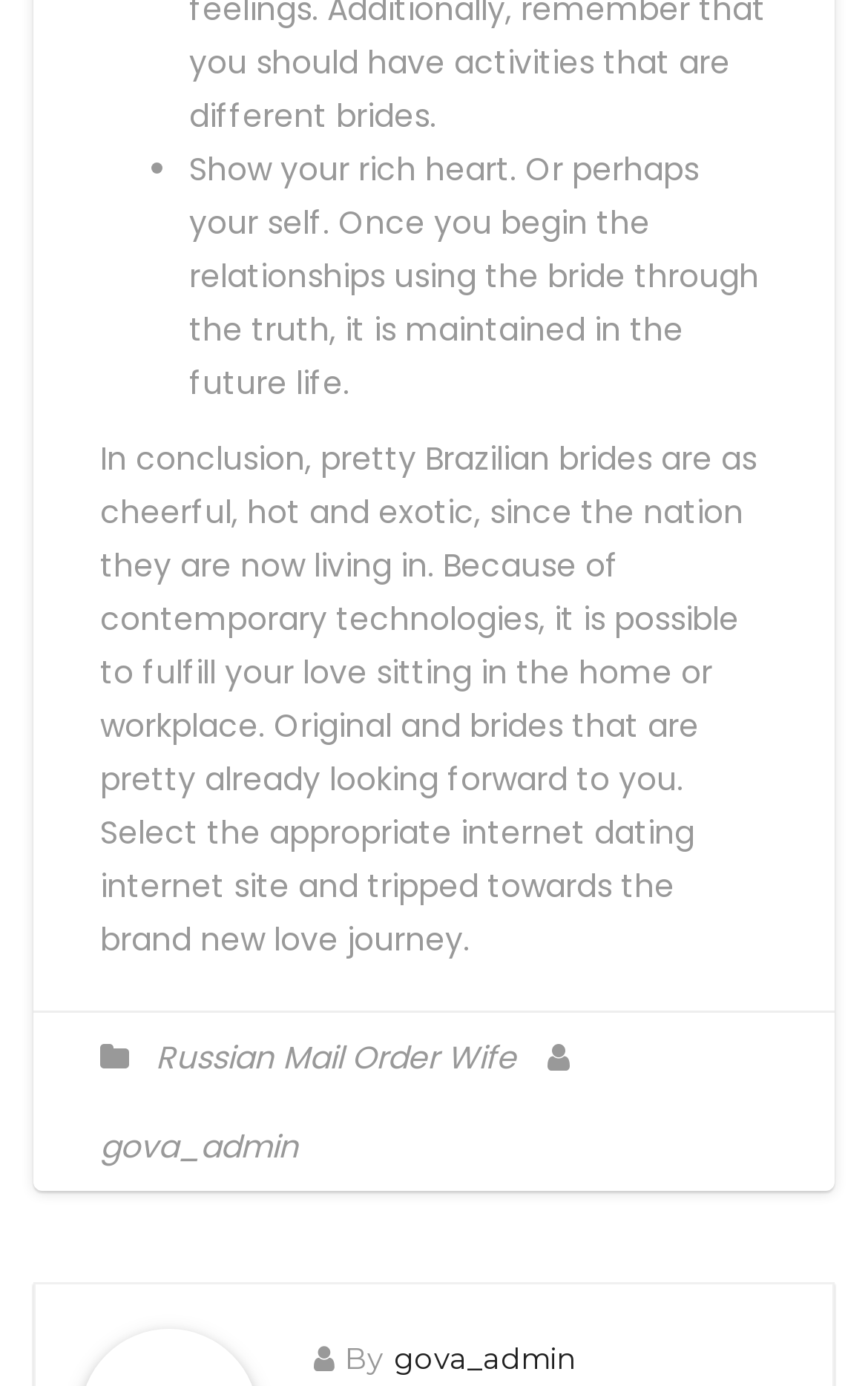Give a concise answer of one word or phrase to the question: 
What is the topic of the webpage?

Brazilian brides